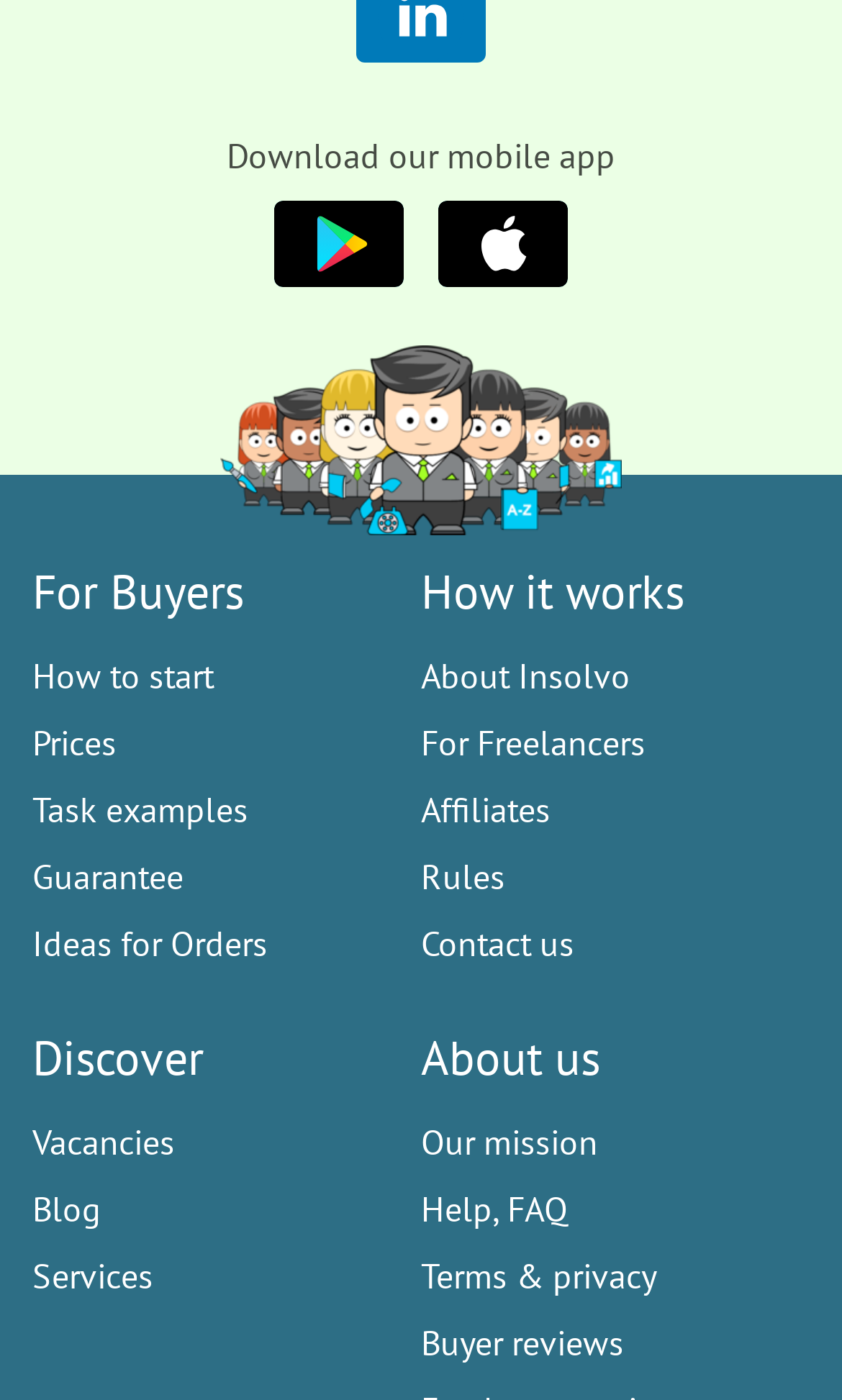Please reply to the following question using a single word or phrase: 
What is the main purpose of the mobile app?

Download